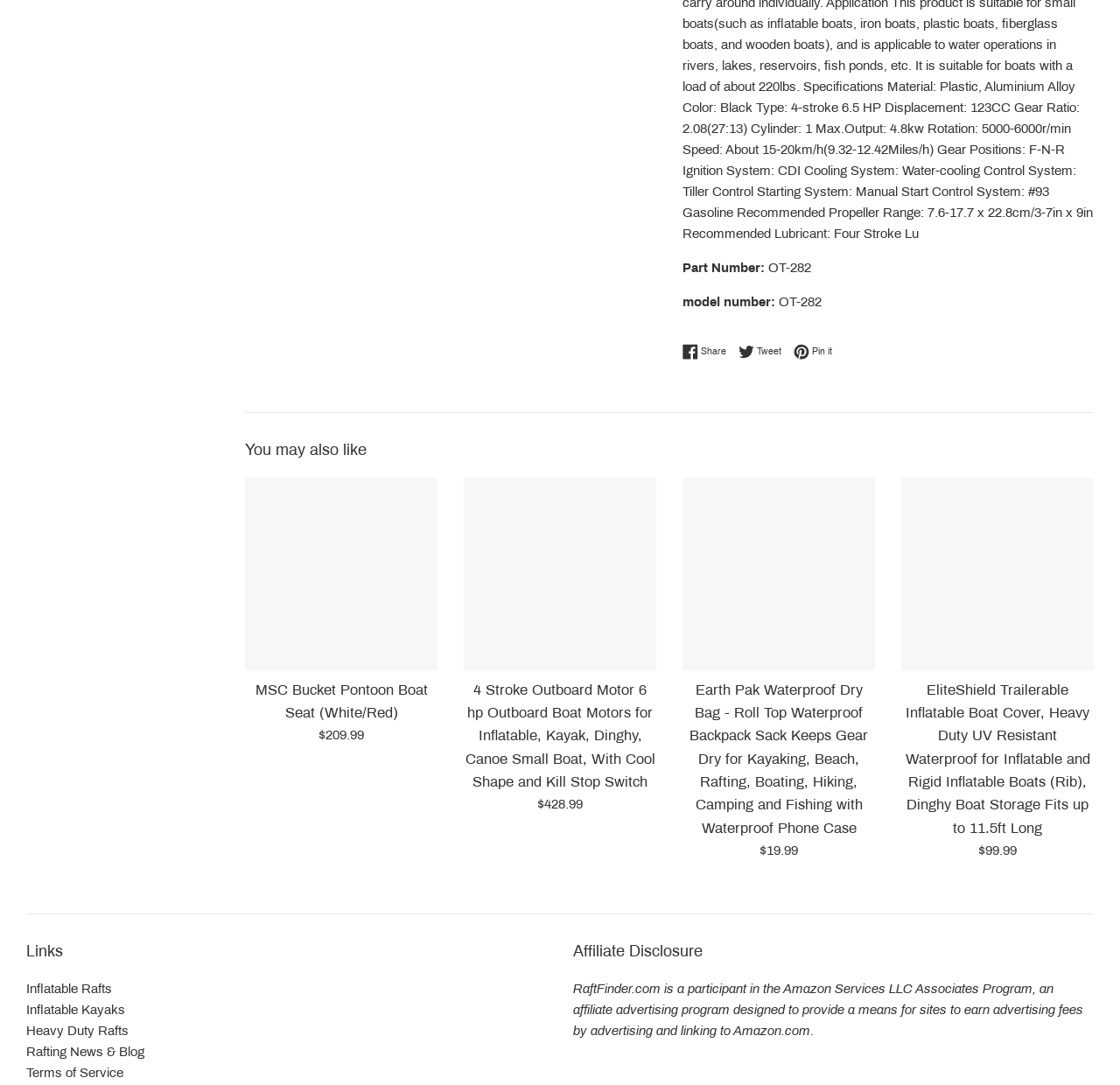Determine the bounding box coordinates of the clickable element necessary to fulfill the instruction: "Visit the Inflatable Rafts page". Provide the coordinates as four float numbers within the 0 to 1 range, i.e., [left, top, right, bottom].

[0.023, 0.905, 0.1, 0.918]